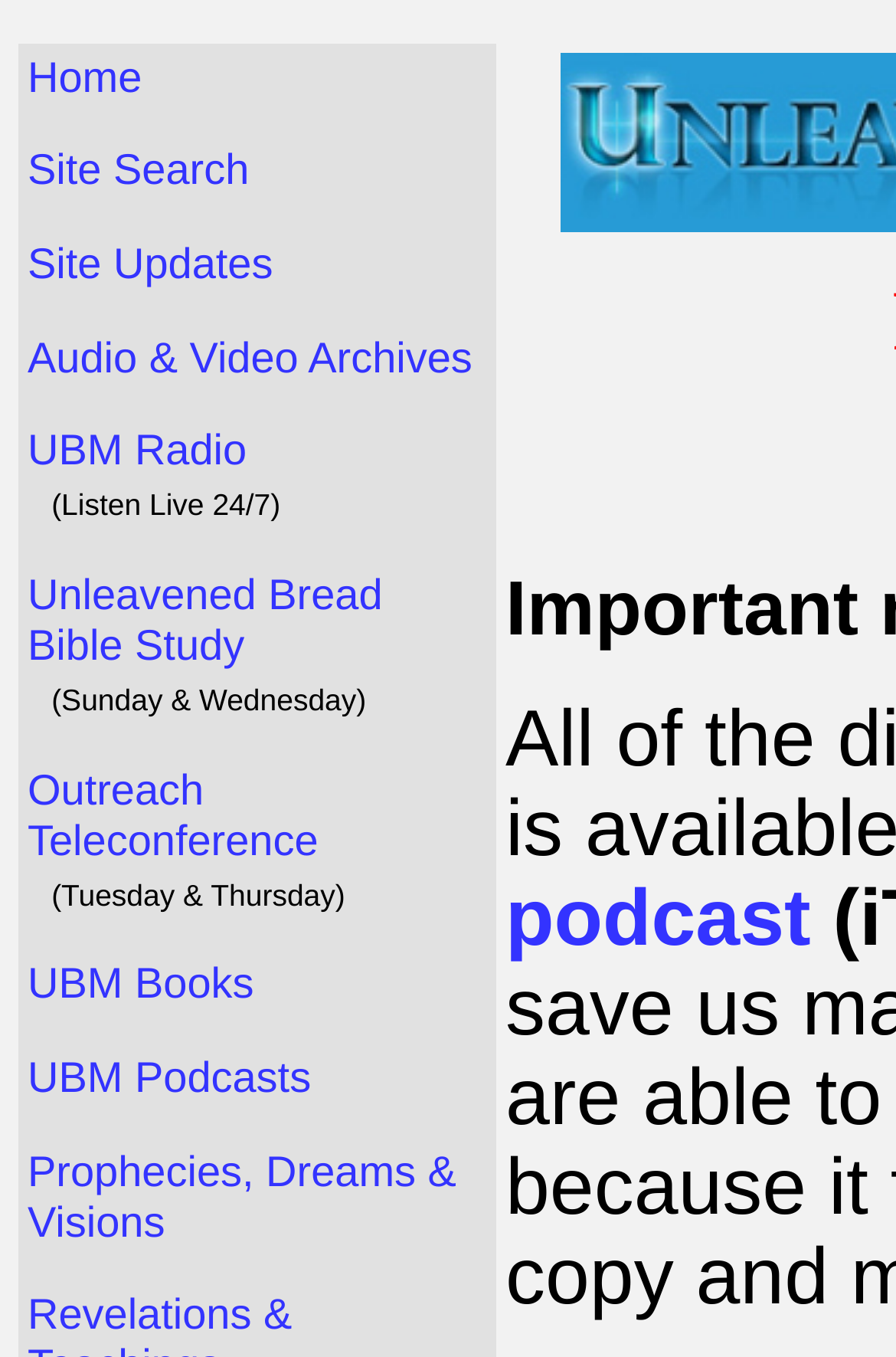Please locate the bounding box coordinates of the region I need to click to follow this instruction: "browse UBM Books".

[0.031, 0.707, 0.283, 0.742]